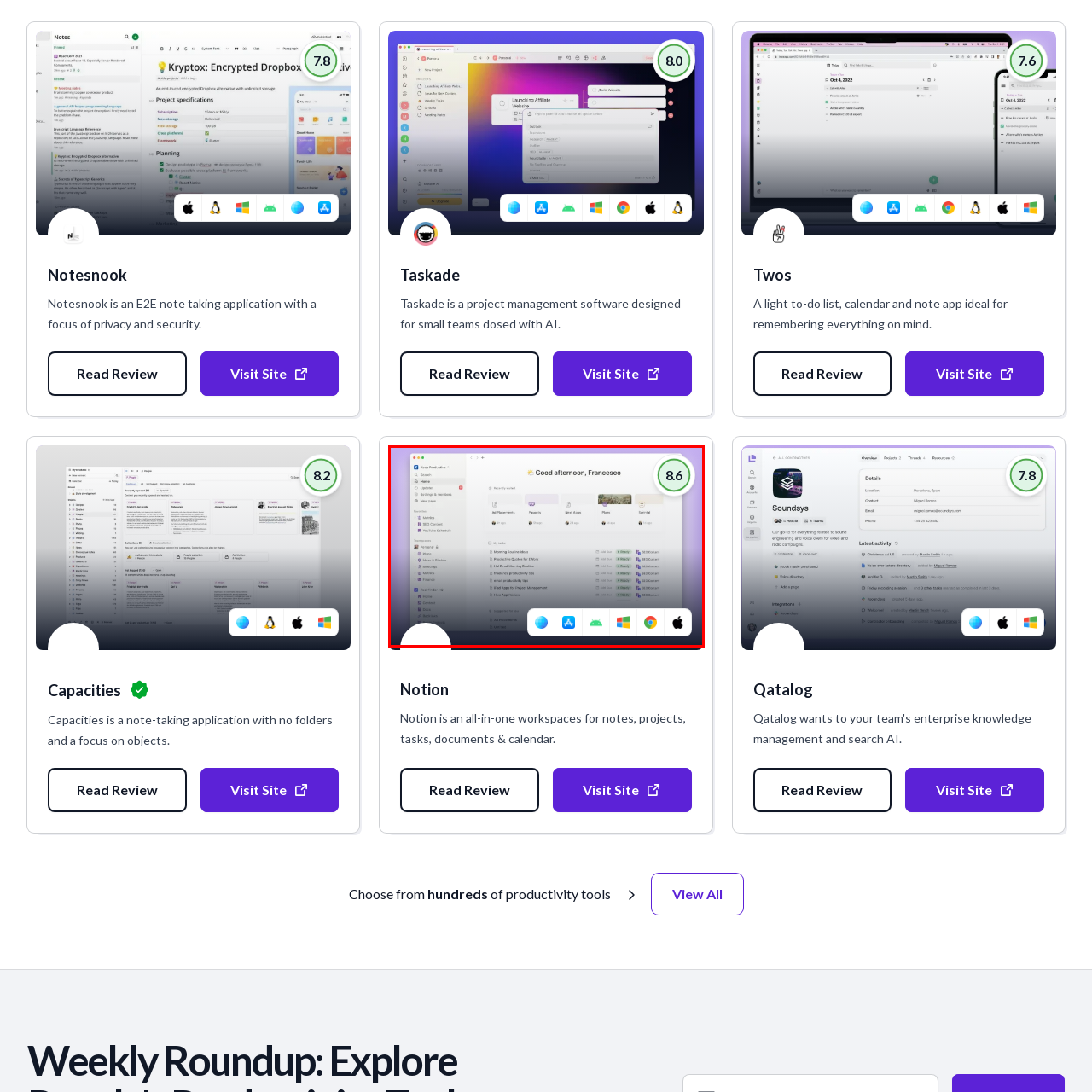Provide a thorough description of the scene depicted within the red bounding box.

The image features a user interface that appears to be from a productivity application. The screen displays a welcoming message, "Good afternoon, Francesco," emphasizing a friendly user experience. Below the greeting, there is a section labeled "Recently visited," showcasing various projects and tasks, likely for organization and tracking purposes.

In the lower right corner, a prominent score of 8.6 suggests a rating or evaluation of the application, highlighting its quality or user satisfaction. Additionally, the bottom of the interface provides icons representing the app’s availability across multiple platforms, including macOS (Apple logo), web browsers, Android, and Windows. This layout highlights the application's versatility and accessibility for users regardless of their preferred device.